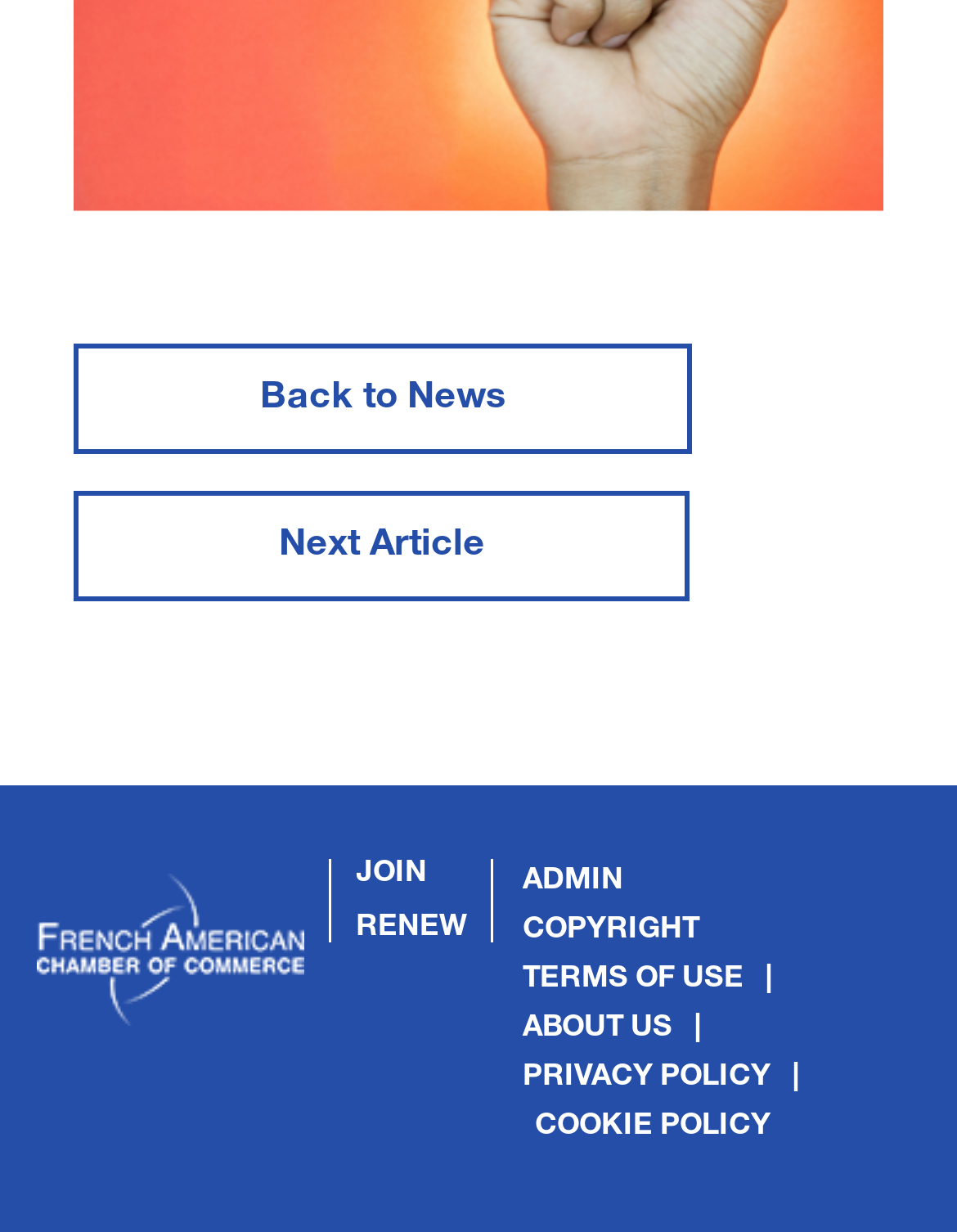Please analyze the image and give a detailed answer to the question:
How many links are in the LayoutTable?

The LayoutTable contains 9 links, including 'JOIN', 'RENEW', 'ADMIN', 'COPYRIGHT', 'TERMS OF USE', 'ABOUT US', 'PRIVACY POLICY', and 'COOKIE POLICY'. These links are arranged horizontally in the table.